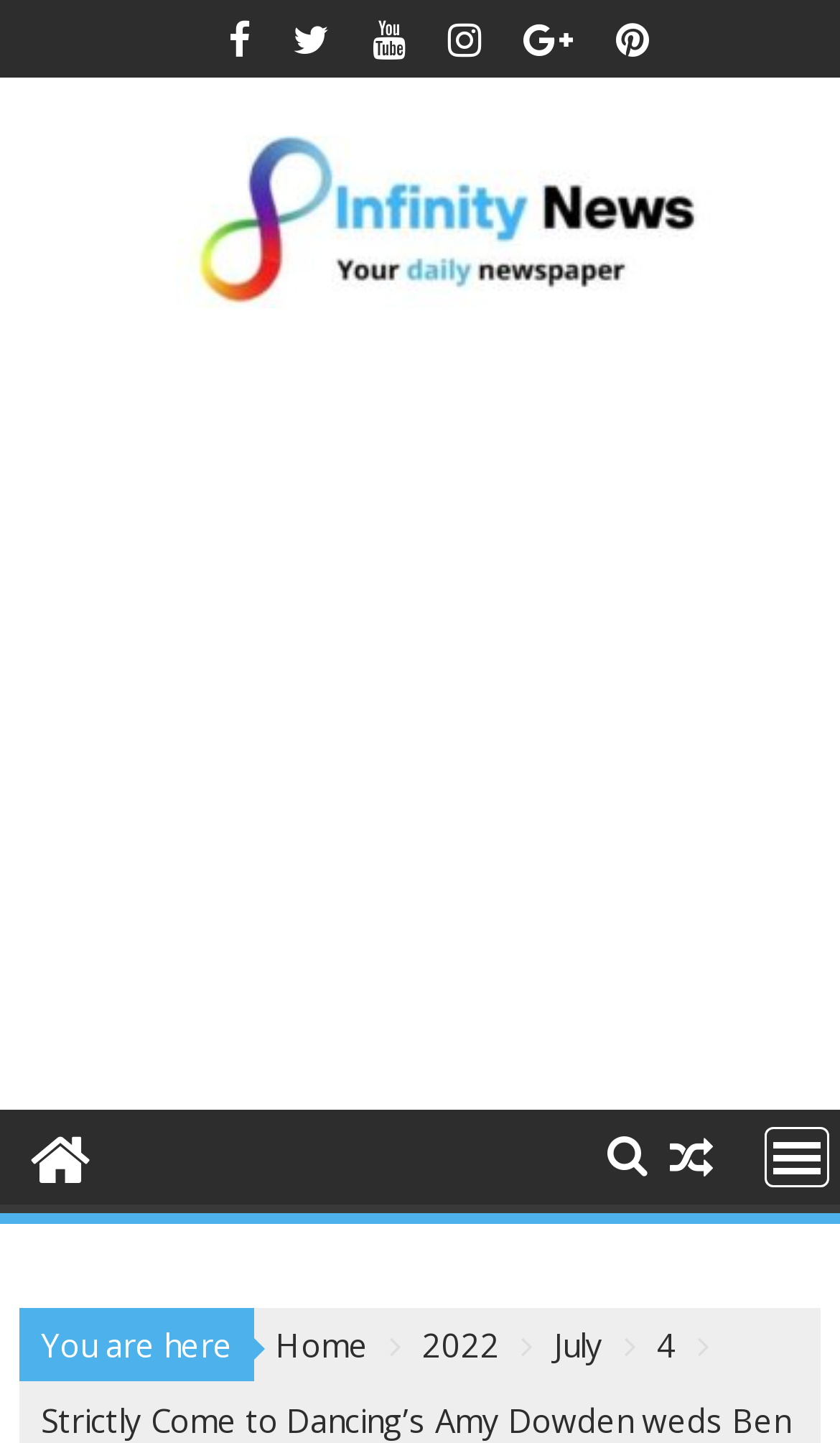Please locate the clickable area by providing the bounding box coordinates to follow this instruction: "Click on the heart icon".

[0.246, 0.009, 0.323, 0.045]